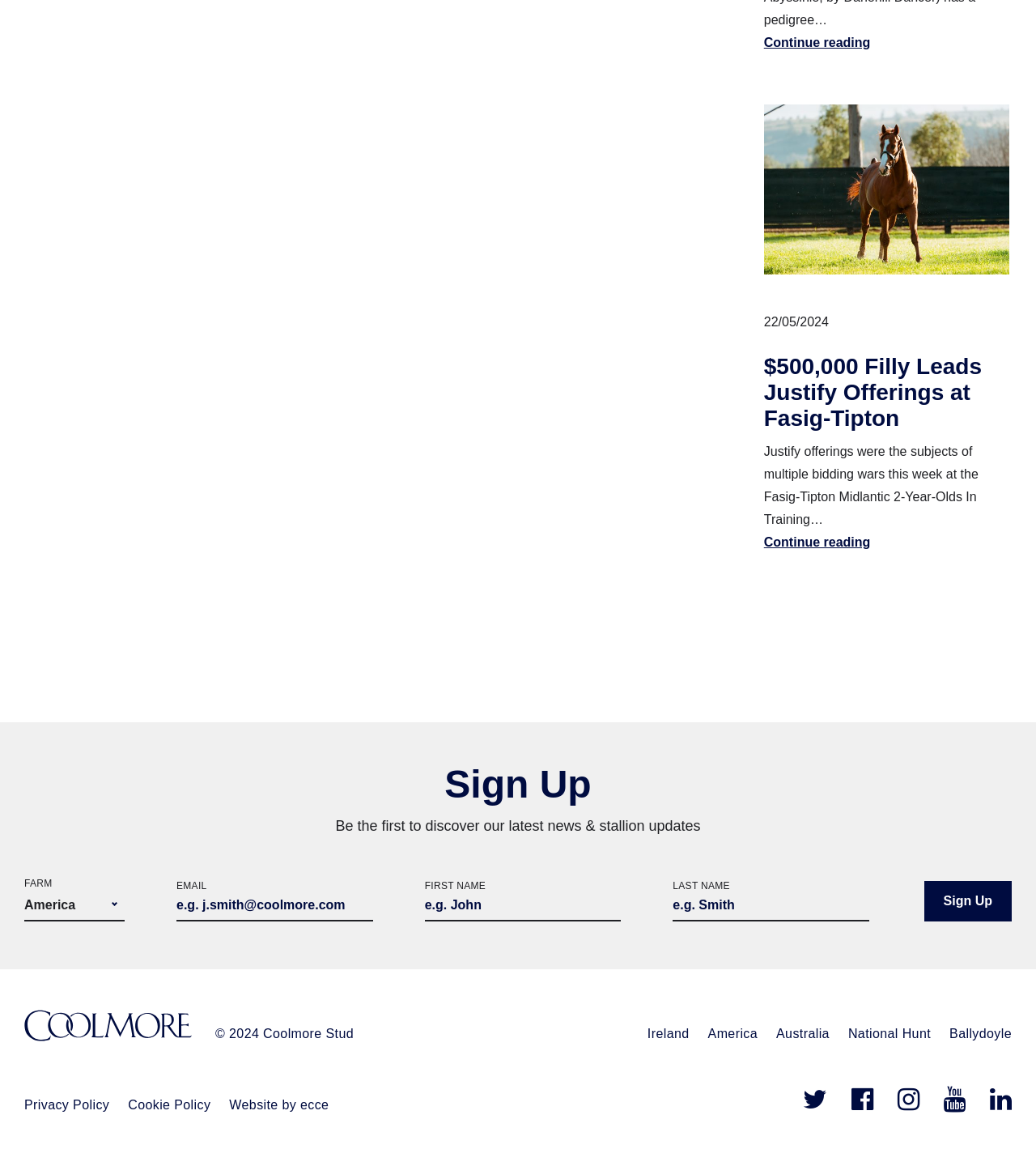Using the details in the image, give a detailed response to the question below:
What is the purpose of the form at the bottom of the page?

The form at the bottom of the page has fields for email, first name, and last name, and a button labeled 'Sign Up', indicating that the purpose of the form is to sign up for something, likely a newsletter or updates.